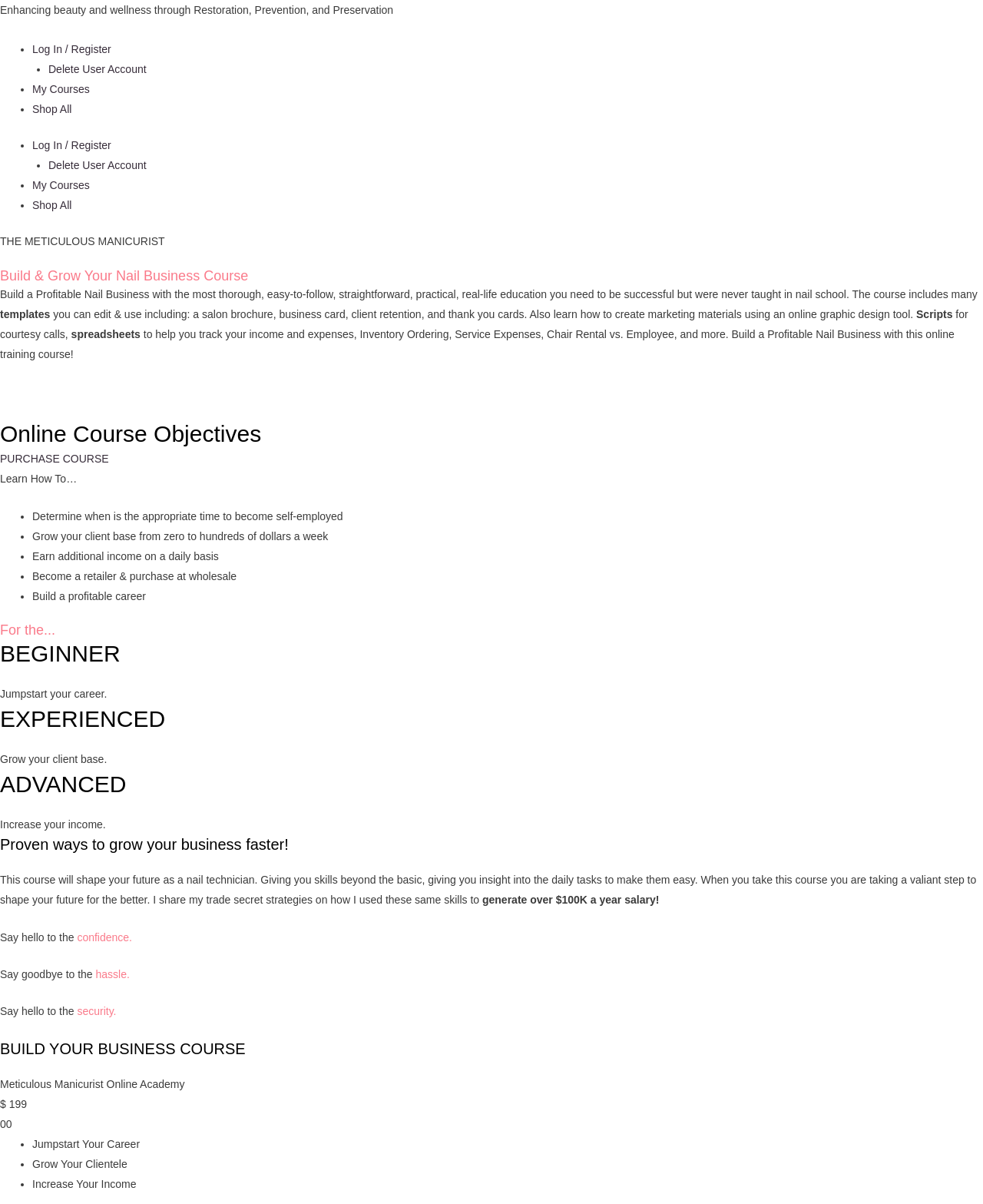Specify the bounding box coordinates of the area that needs to be clicked to achieve the following instruction: "Learn how to grow your client base".

[0.033, 0.44, 0.334, 0.45]